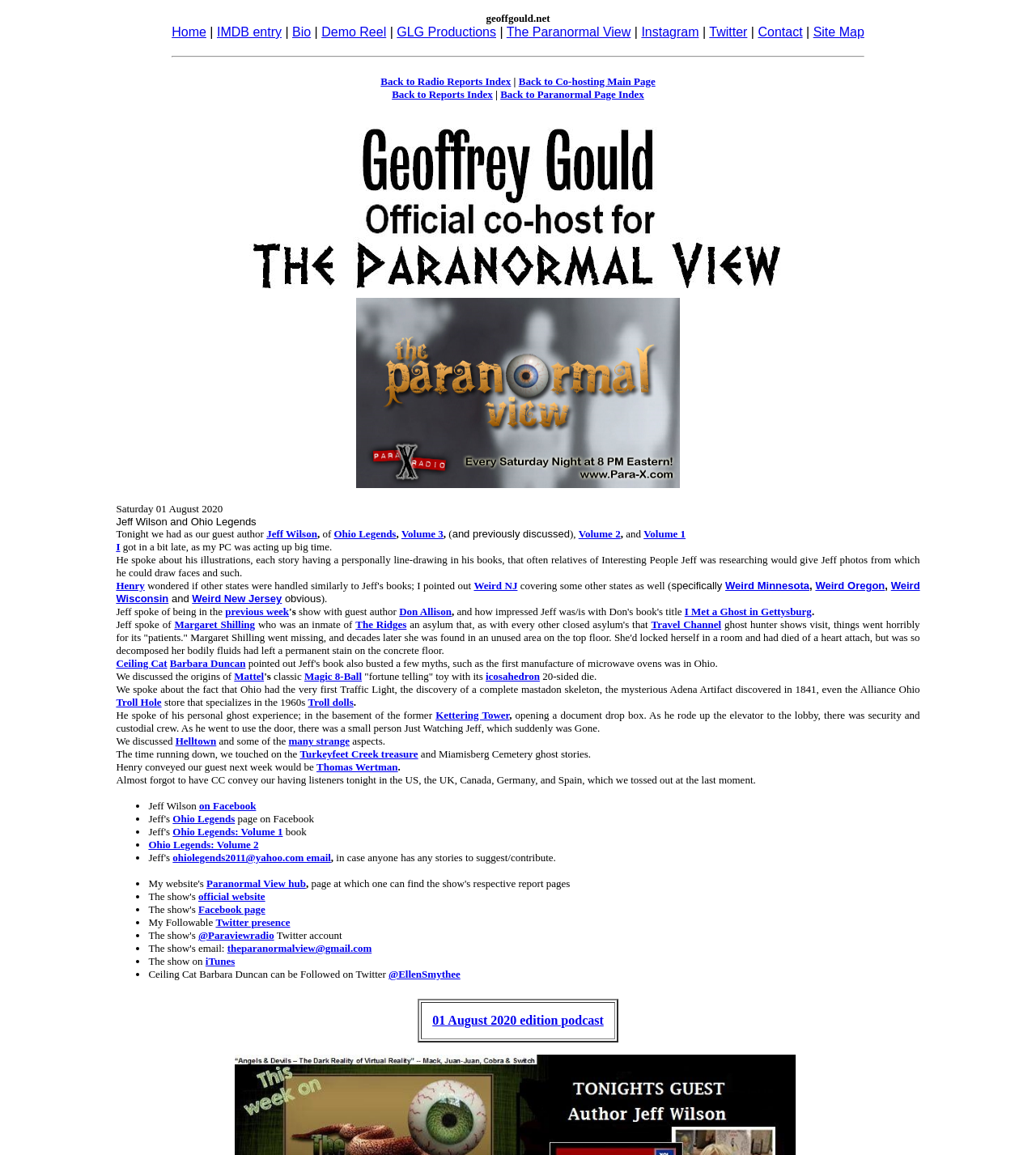What is the time of the radio show?
Please provide a single word or phrase in response based on the screenshot.

Saturday nights at 8pm eastern, 5pm pacific